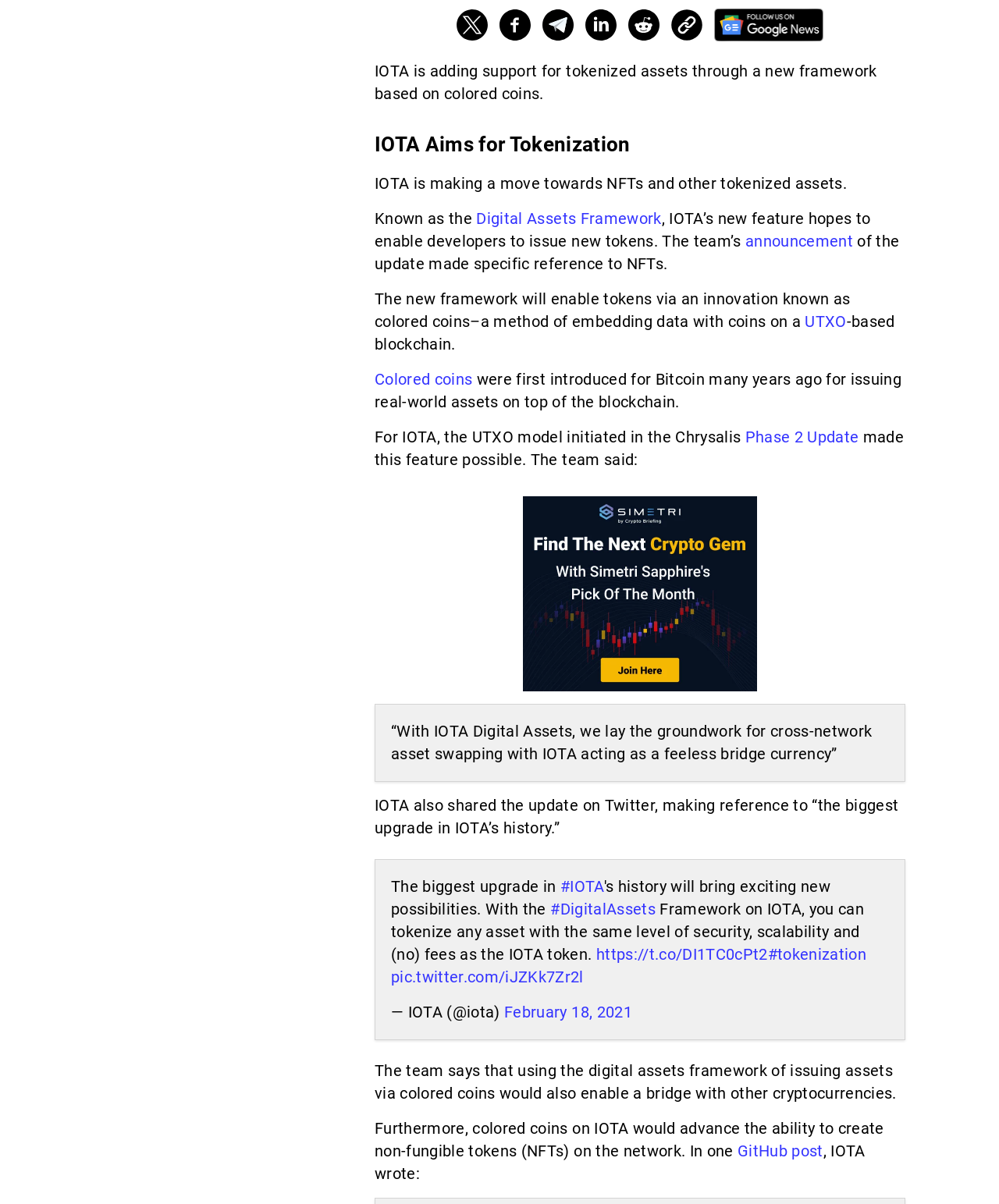What is the potential use of IOTA's Digital Assets Framework?
Answer briefly with a single word or phrase based on the image.

Cross-network asset swapping